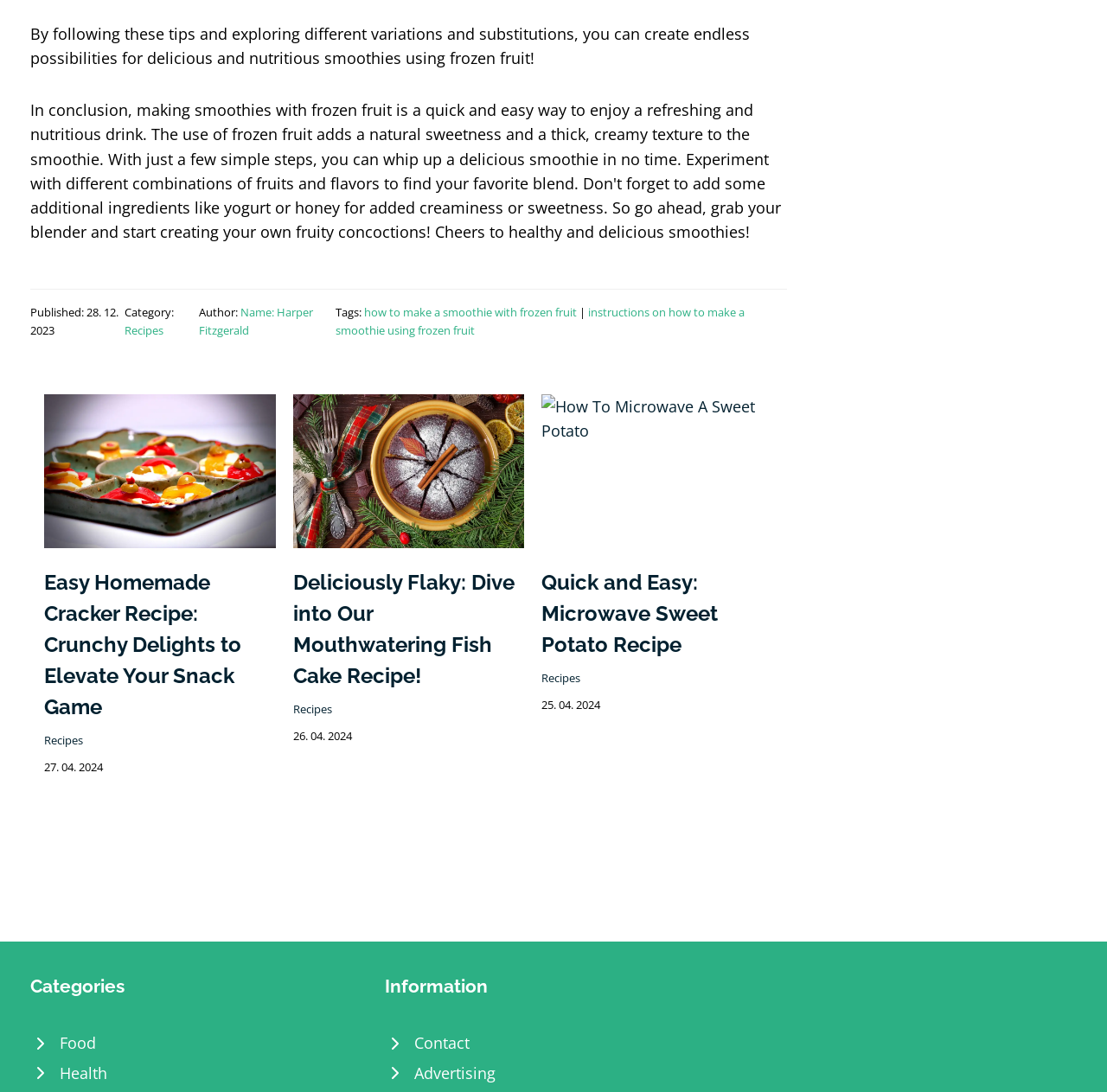Use one word or a short phrase to answer the question provided: 
What is the category of the article 'Easy Homemade Cracker Recipe: Crunchy Delights to Elevate Your Snack Game'?

Recipes